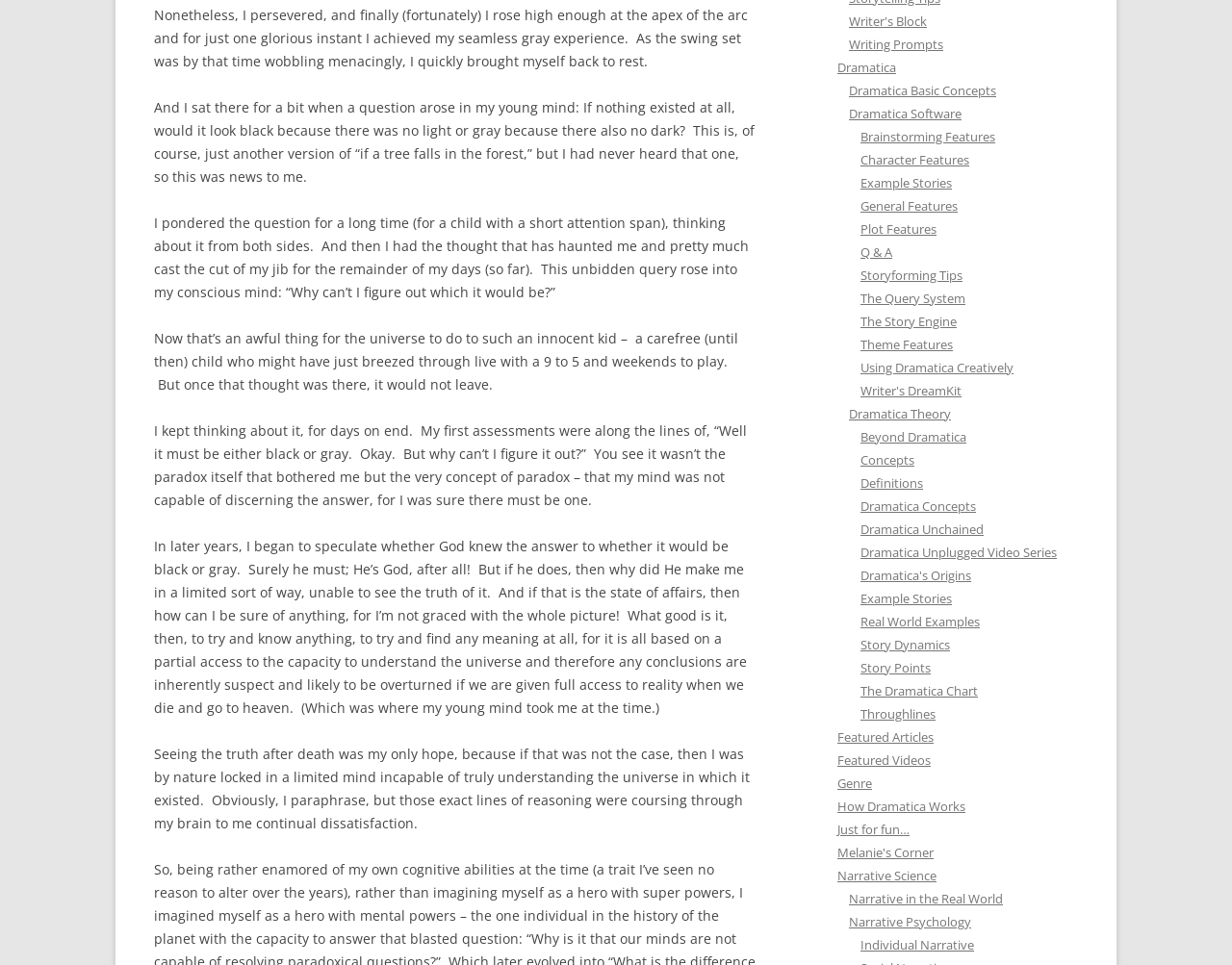Please find the bounding box coordinates of the element that must be clicked to perform the given instruction: "Explore Storyforming Tips". The coordinates should be four float numbers from 0 to 1, i.e., [left, top, right, bottom].

[0.698, 0.276, 0.781, 0.294]